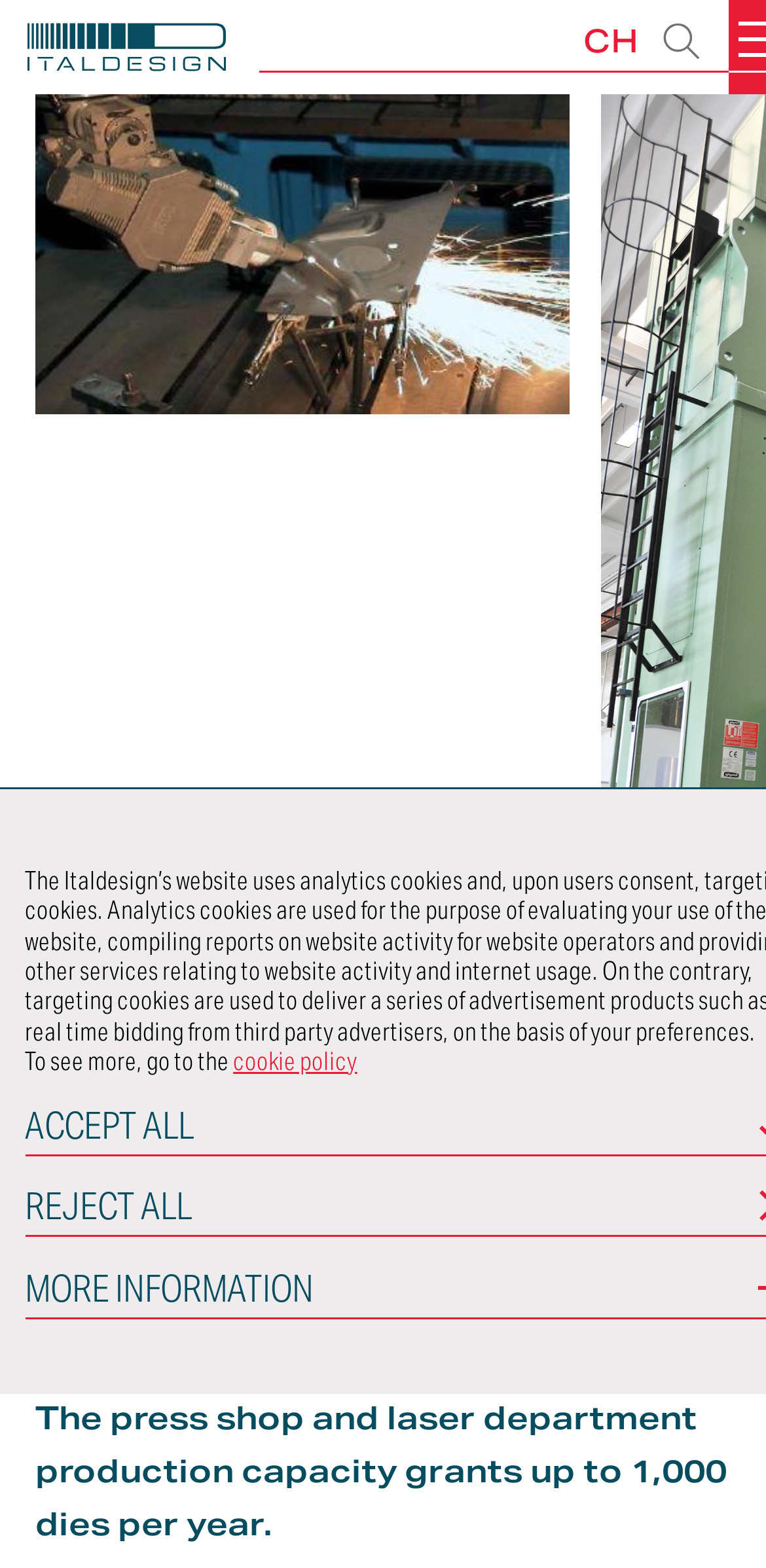Please answer the following question using a single word or phrase: 
What is the maximum production capacity of the press shop and laser department?

1,000 dies per year